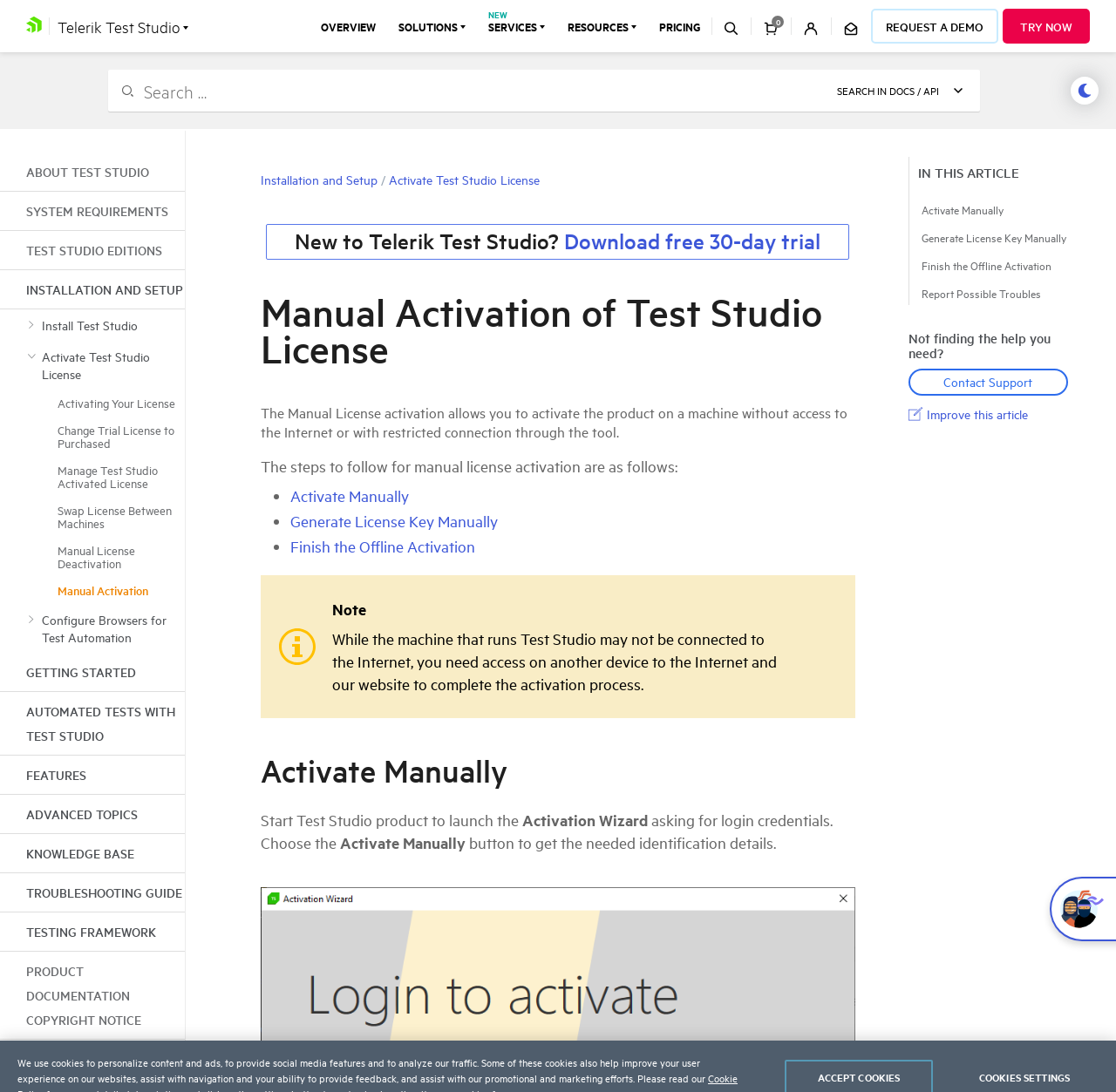Find and specify the bounding box coordinates that correspond to the clickable region for the instruction: "Learn more about the 'weather of Mariupol'".

None